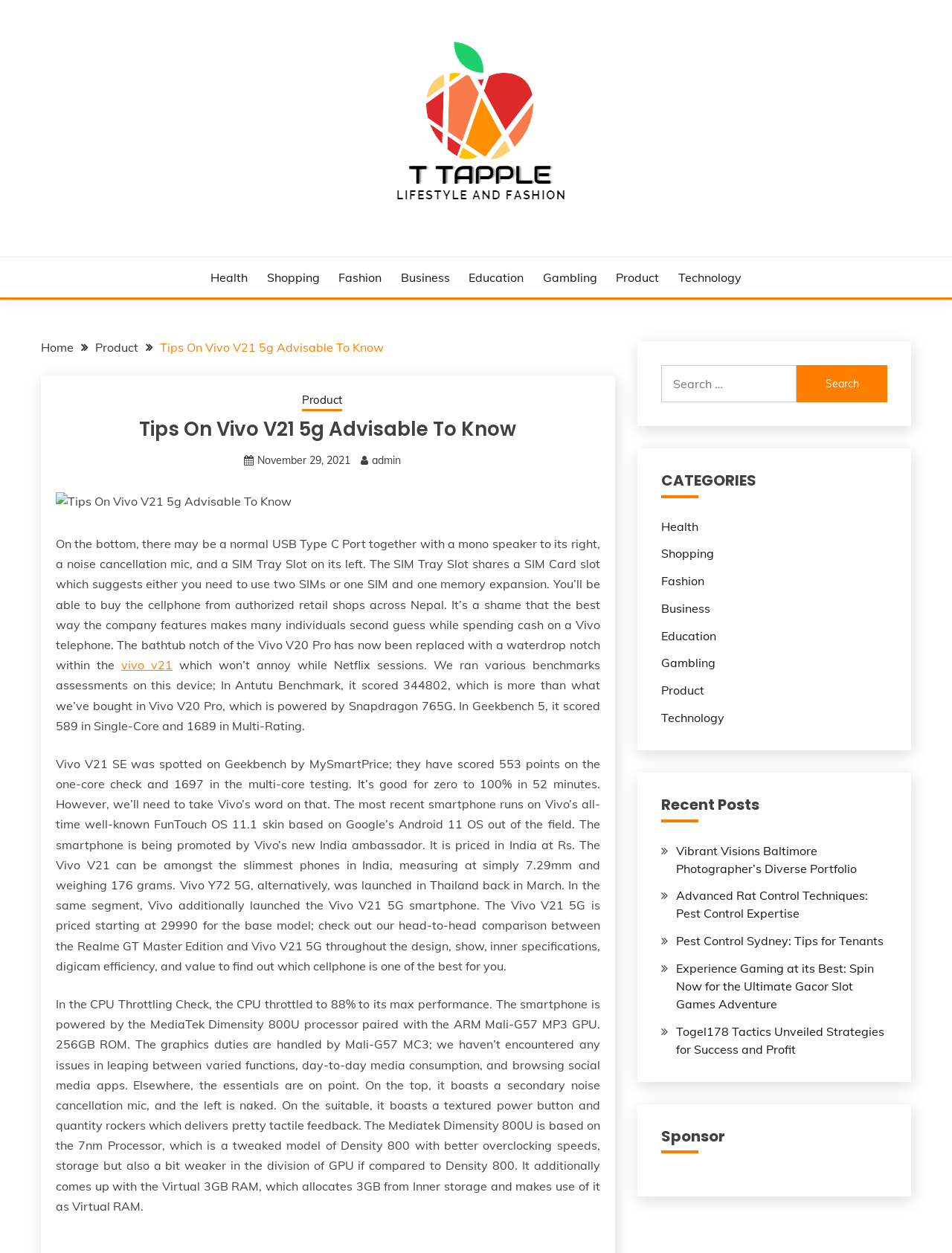Locate the bounding box coordinates of the area you need to click to fulfill this instruction: 'Check the 'Recent Posts' section'. The coordinates must be in the form of four float numbers ranging from 0 to 1: [left, top, right, bottom].

[0.694, 0.636, 0.932, 0.656]